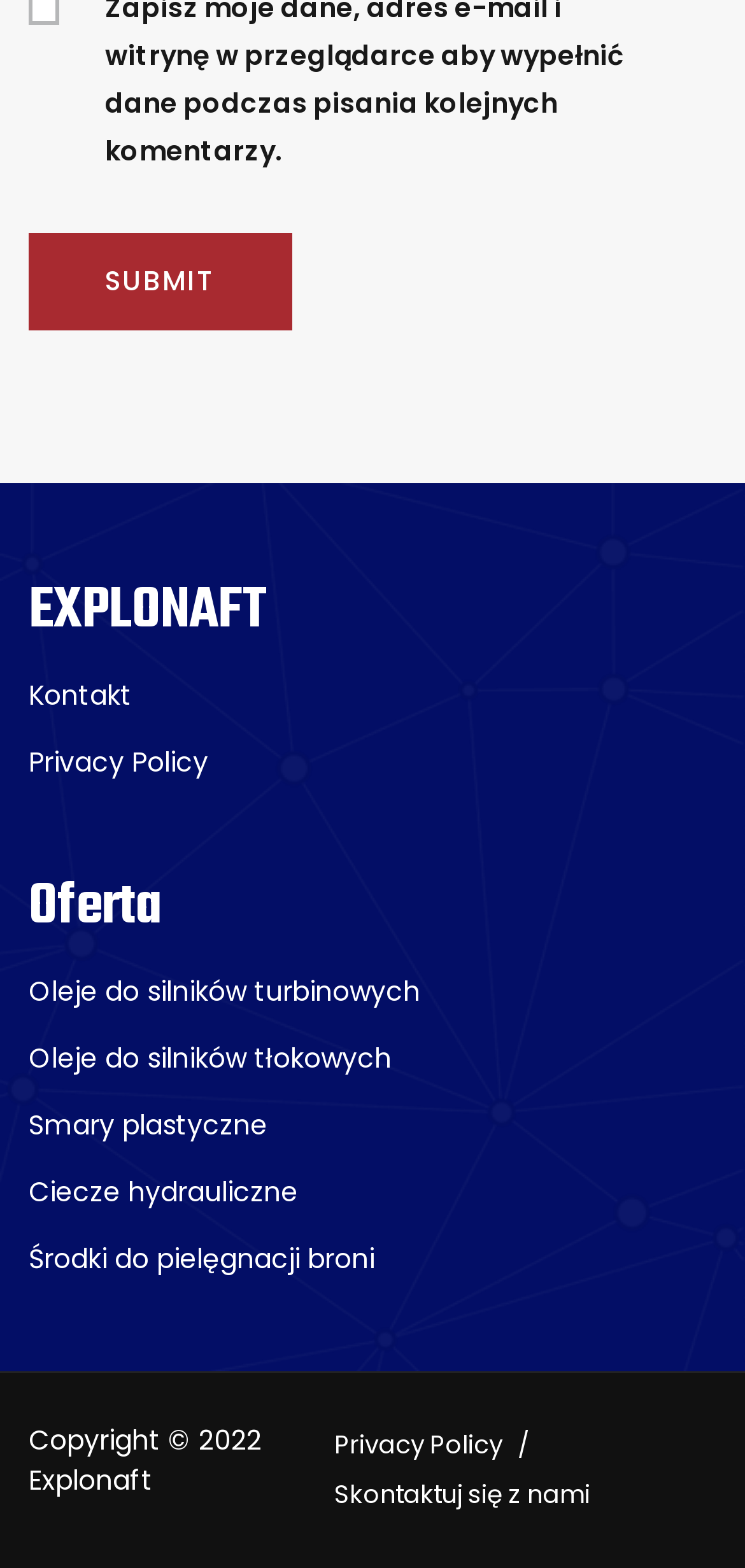Please find and report the bounding box coordinates of the element to click in order to perform the following action: "View 'Oleje do silników turbinowych'". The coordinates should be expressed as four float numbers between 0 and 1, in the format [left, top, right, bottom].

[0.038, 0.62, 0.564, 0.645]